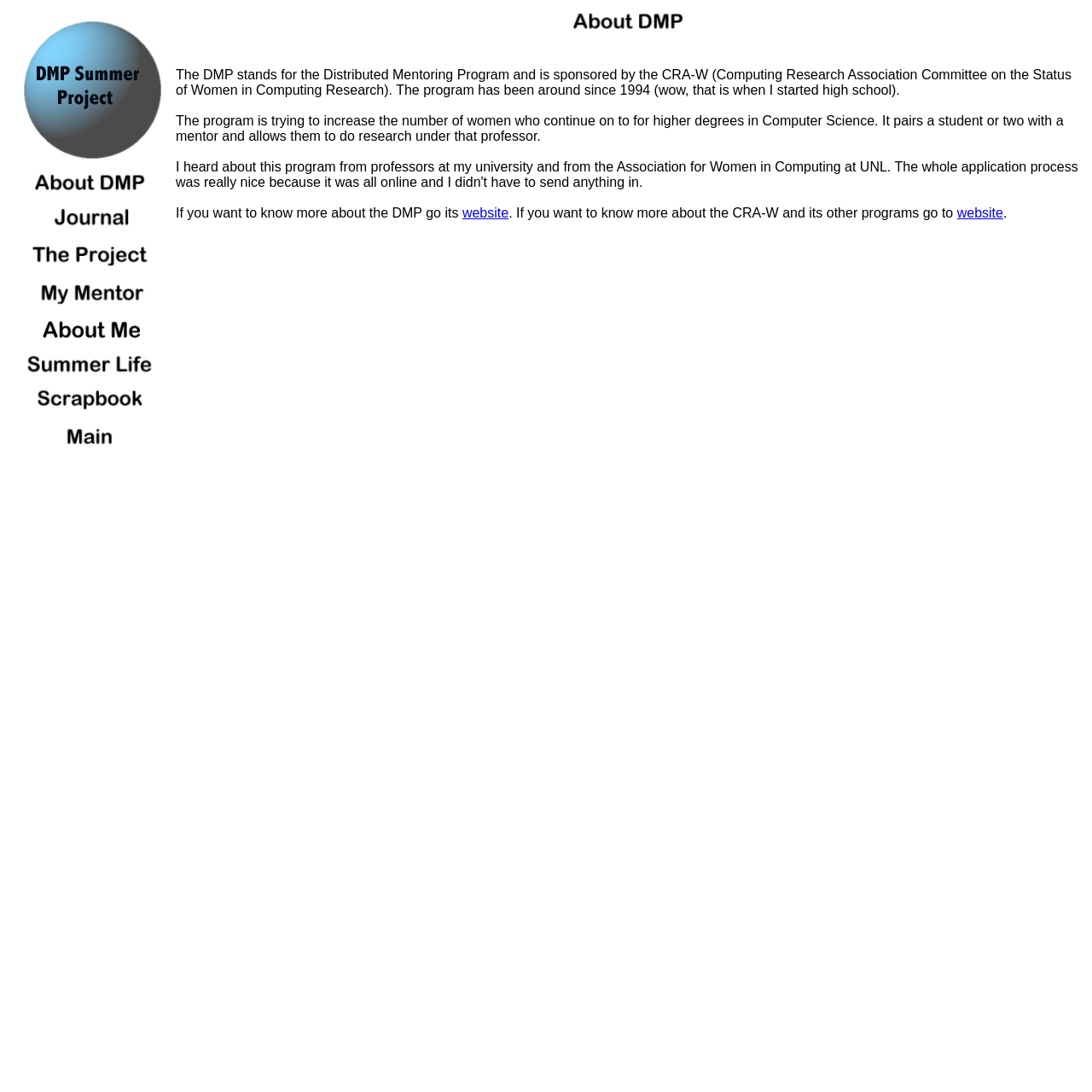What is the CRA-W?
Use the information from the image to give a detailed answer to the question.

The CRA-W stands for the Computing Research Association Committee on the Status of Women in Computing Research, which is the organization that sponsors the DMP program.